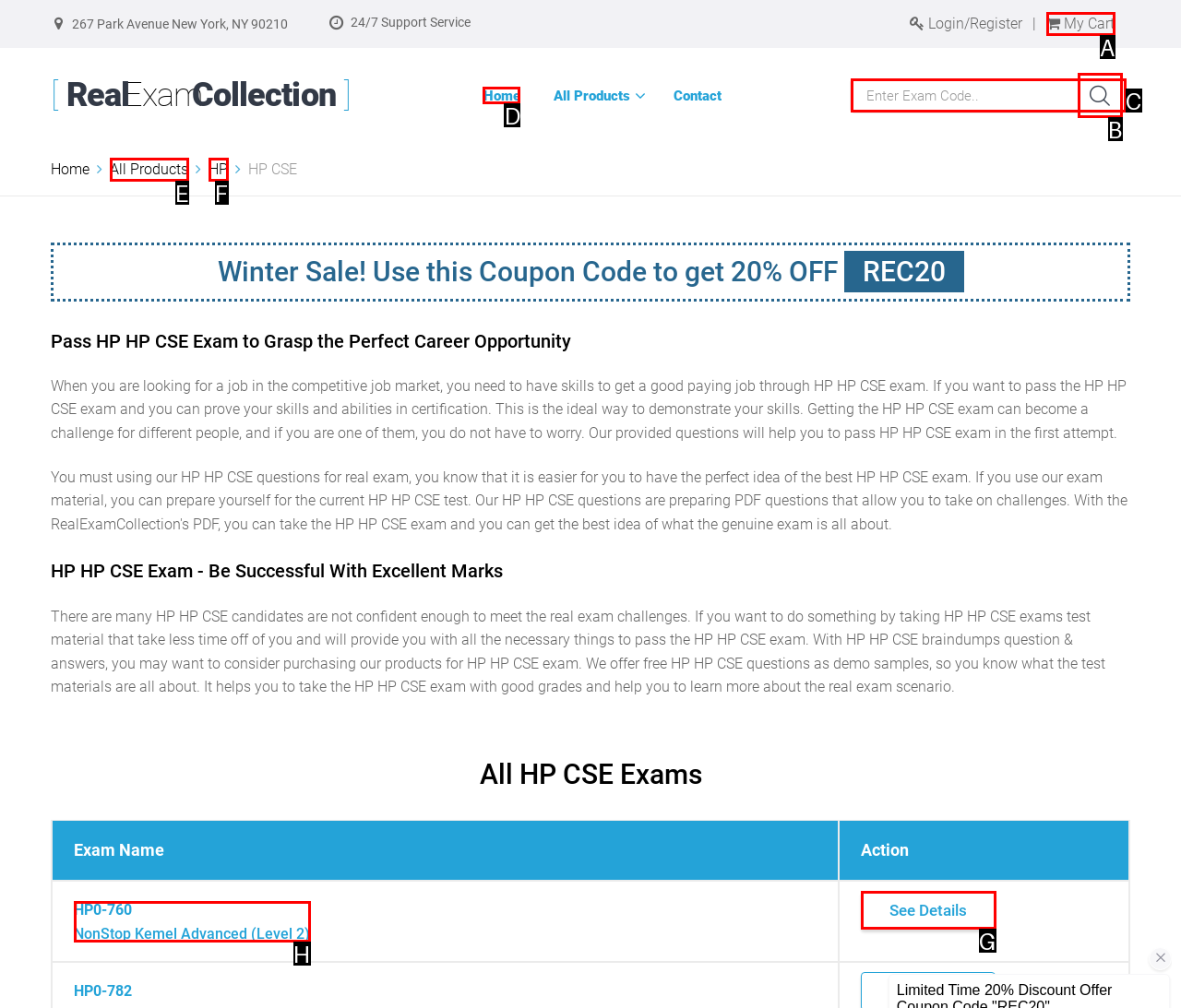Indicate the letter of the UI element that should be clicked to accomplish the task: See details of HP0-760 NonStop Kemel Advanced (Level 2) exam. Answer with the letter only.

G